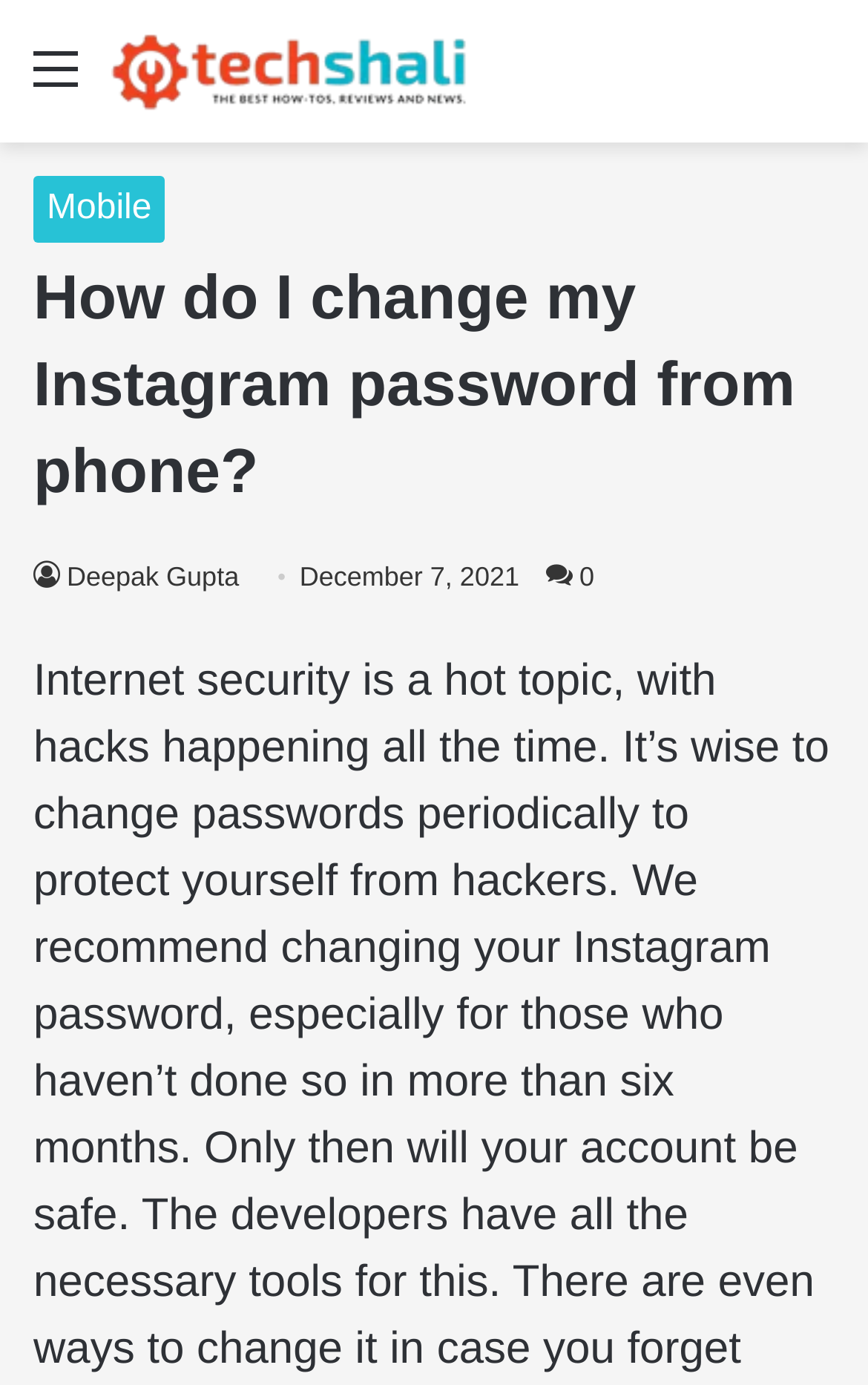What is the topic of the article?
Please answer the question with as much detail and depth as you can.

The topic of the article can be determined by looking at the main heading, which says 'How do I change my Instagram password from phone?', indicating that the article is about changing Instagram passwords from a phone.